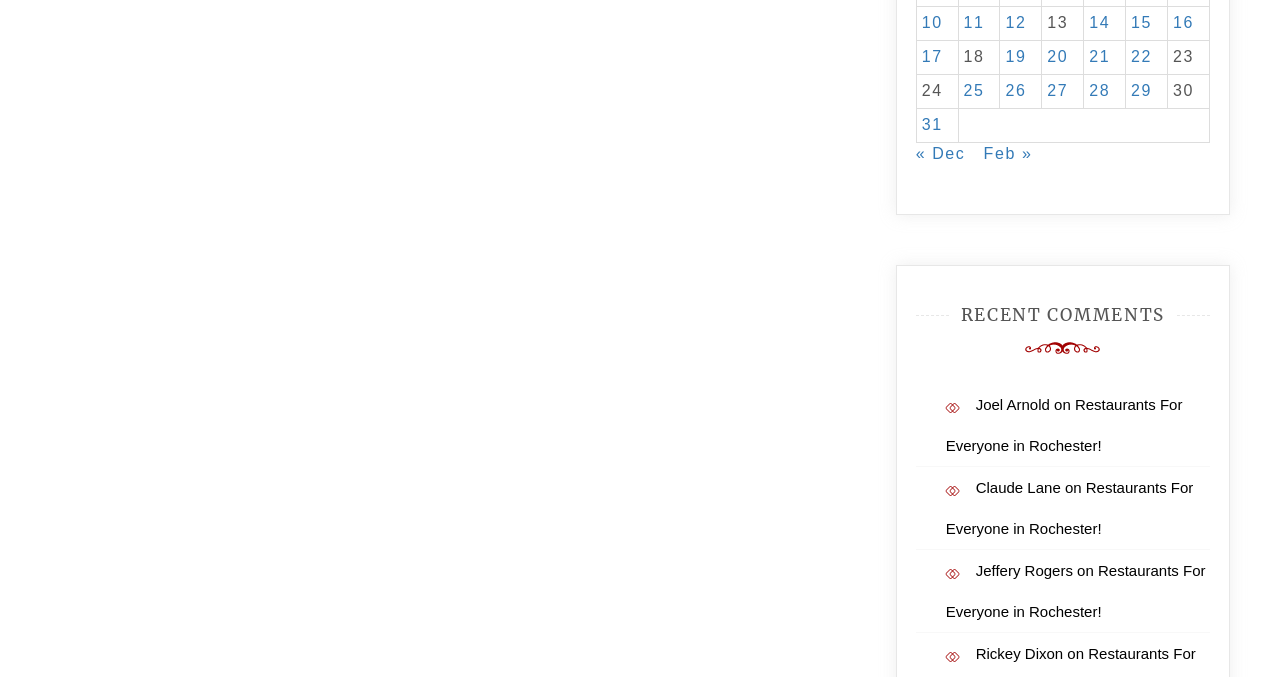Locate the bounding box coordinates of the item that should be clicked to fulfill the instruction: "View the full text of the thesis".

None